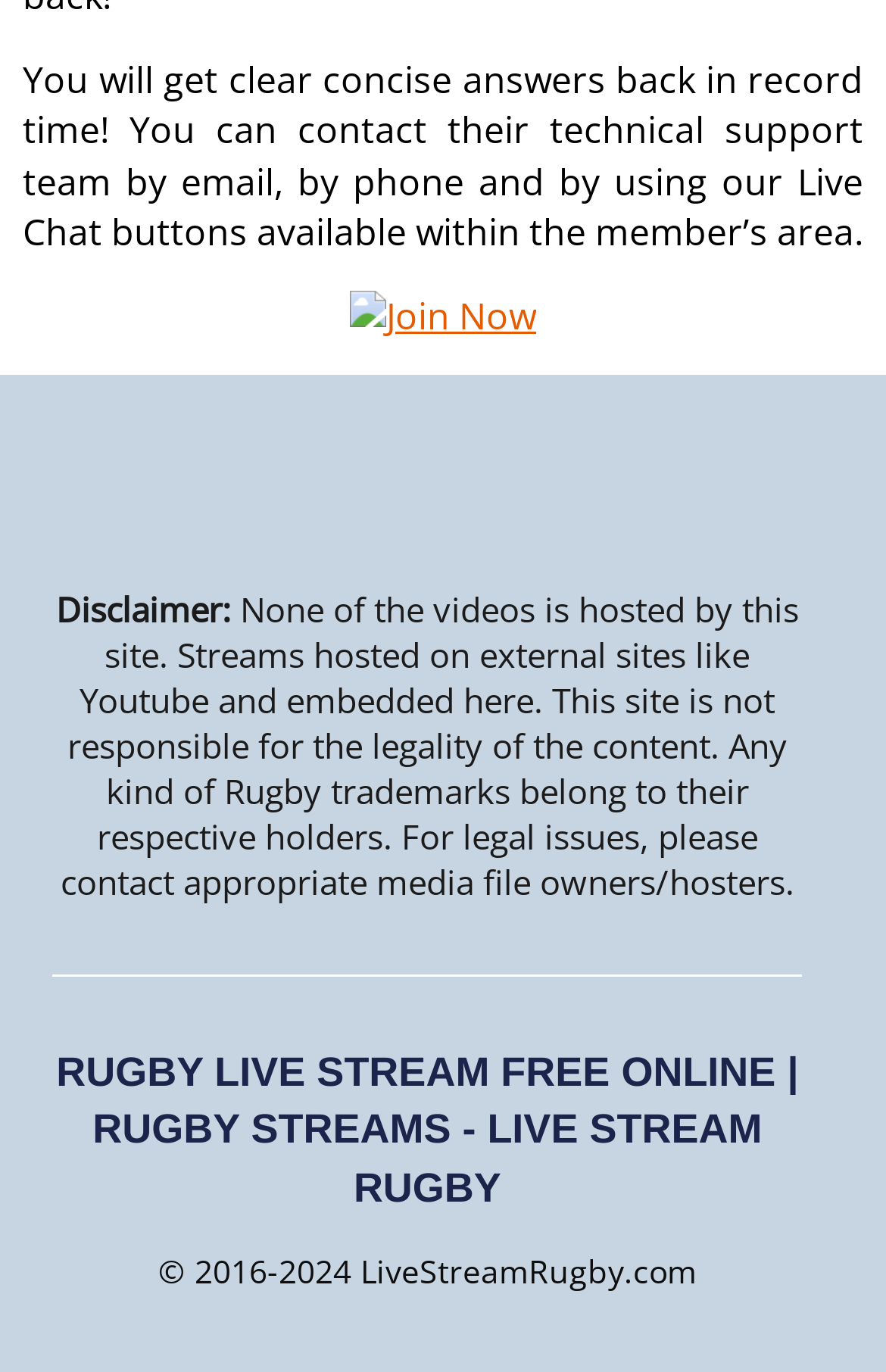What is the copyright year range? Examine the screenshot and reply using just one word or a brief phrase.

2016-2024